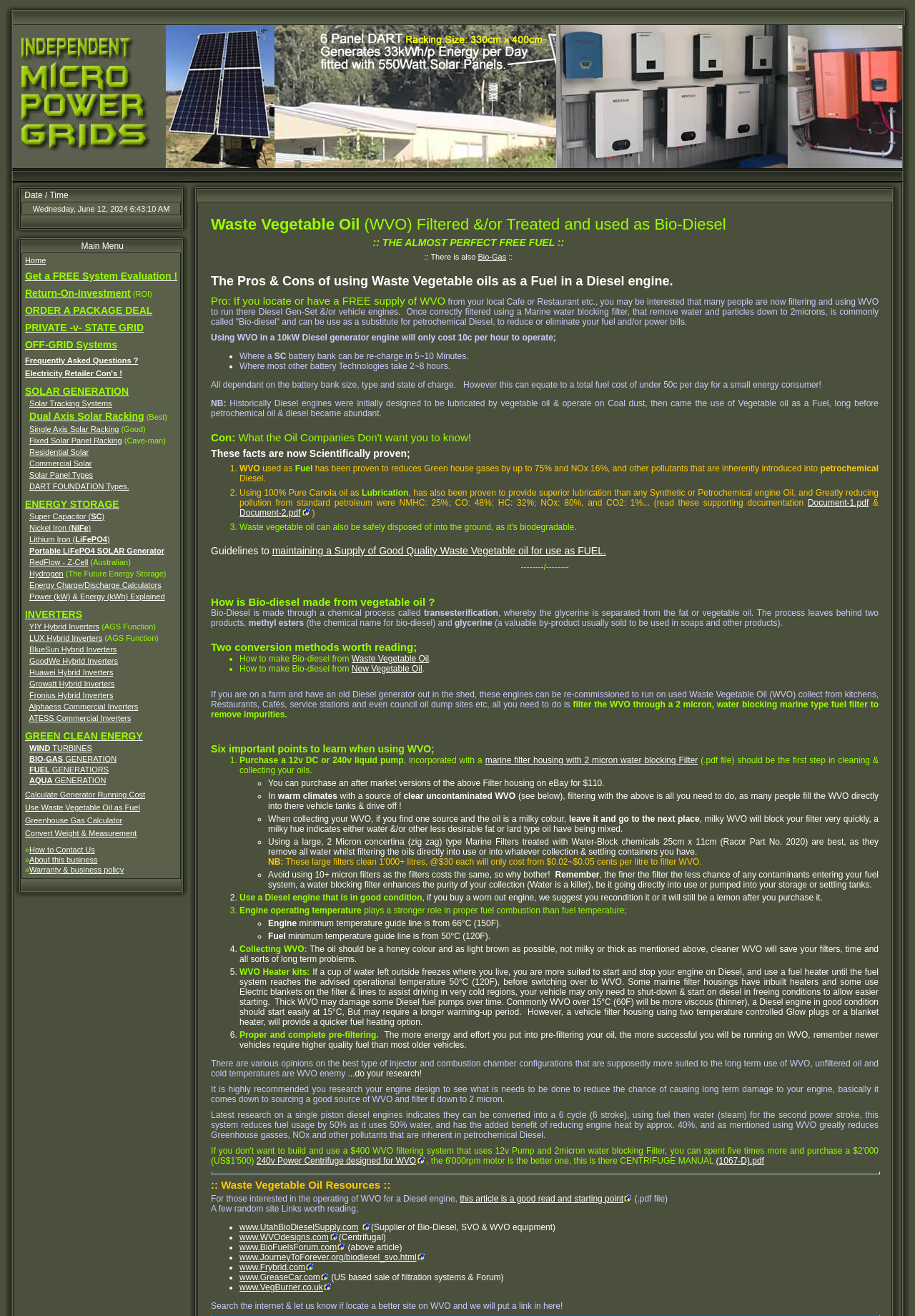Determine the bounding box coordinates of the UI element that matches the following description: "Warranty & business policy". The coordinates should be four float numbers between 0 and 1 in the format [left, top, right, bottom].

[0.032, 0.658, 0.135, 0.664]